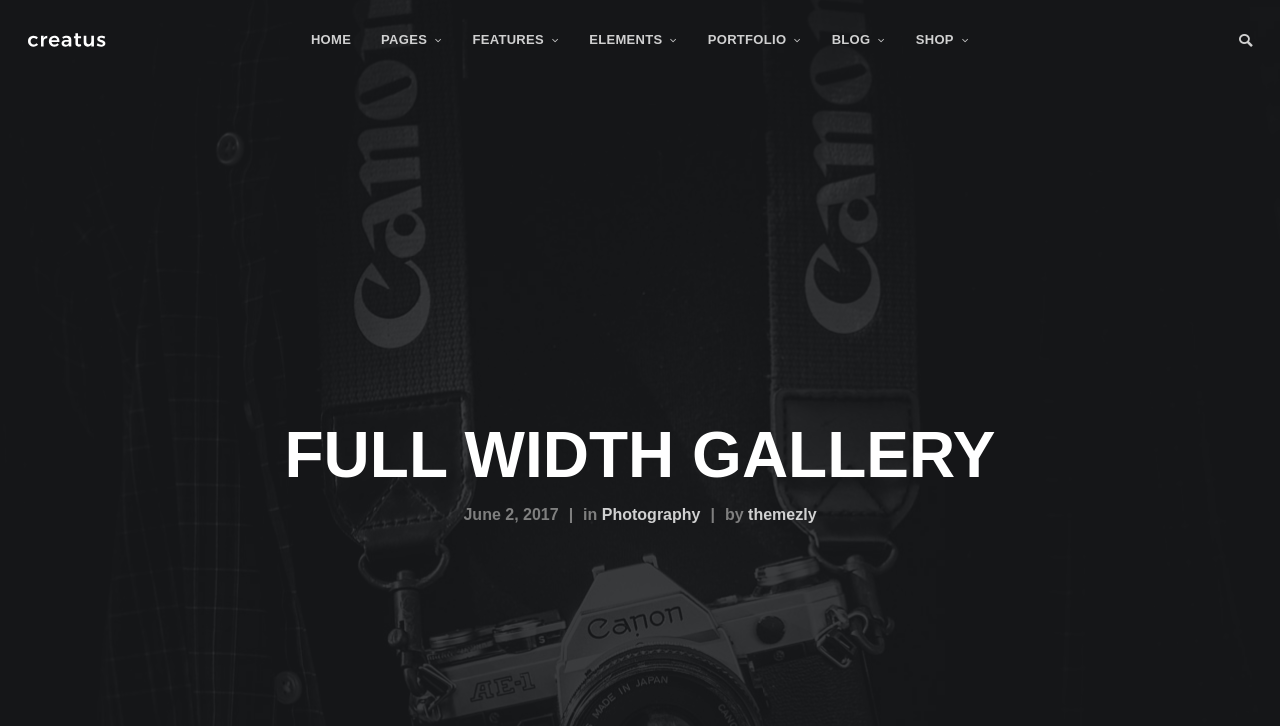Provide a short answer using a single word or phrase for the following question: 
Who is the author of the gallery?

themezly